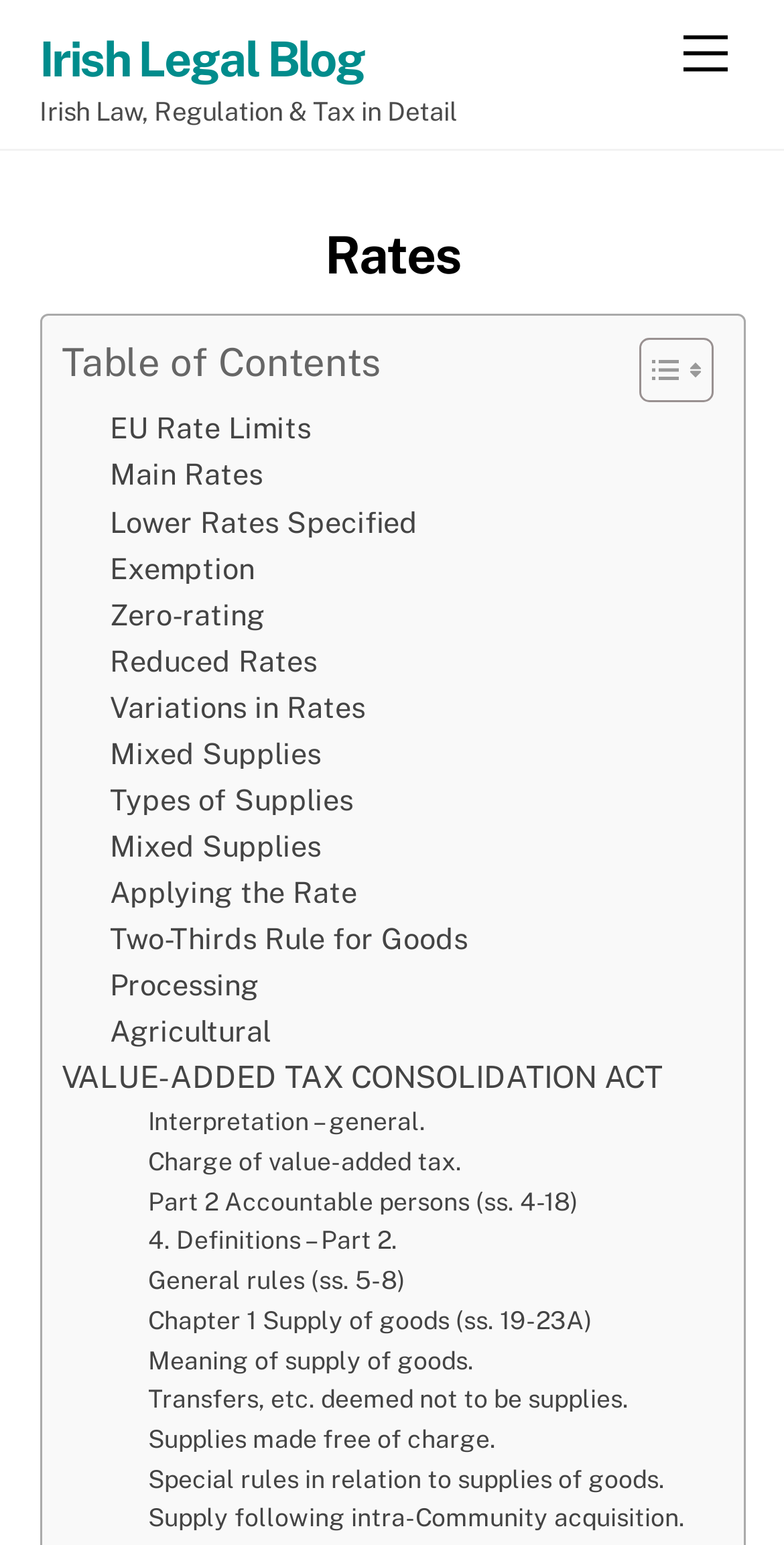Please provide the bounding box coordinates for the element that needs to be clicked to perform the following instruction: "browse articles". The coordinates should be given as four float numbers between 0 and 1, i.e., [left, top, right, bottom].

None